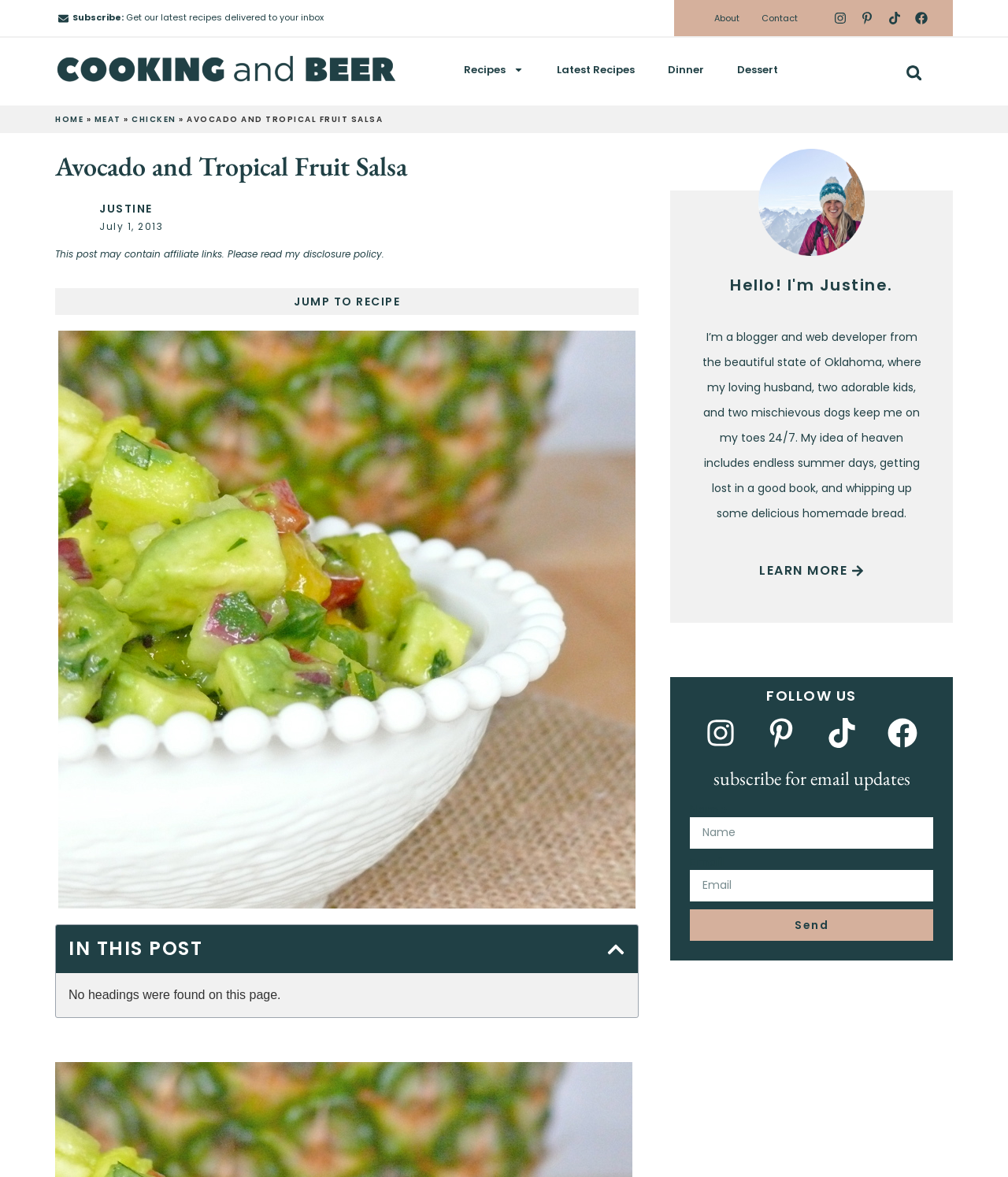Please identify and generate the text content of the webpage's main heading.

Avocado and Tropical Fruit Salsa